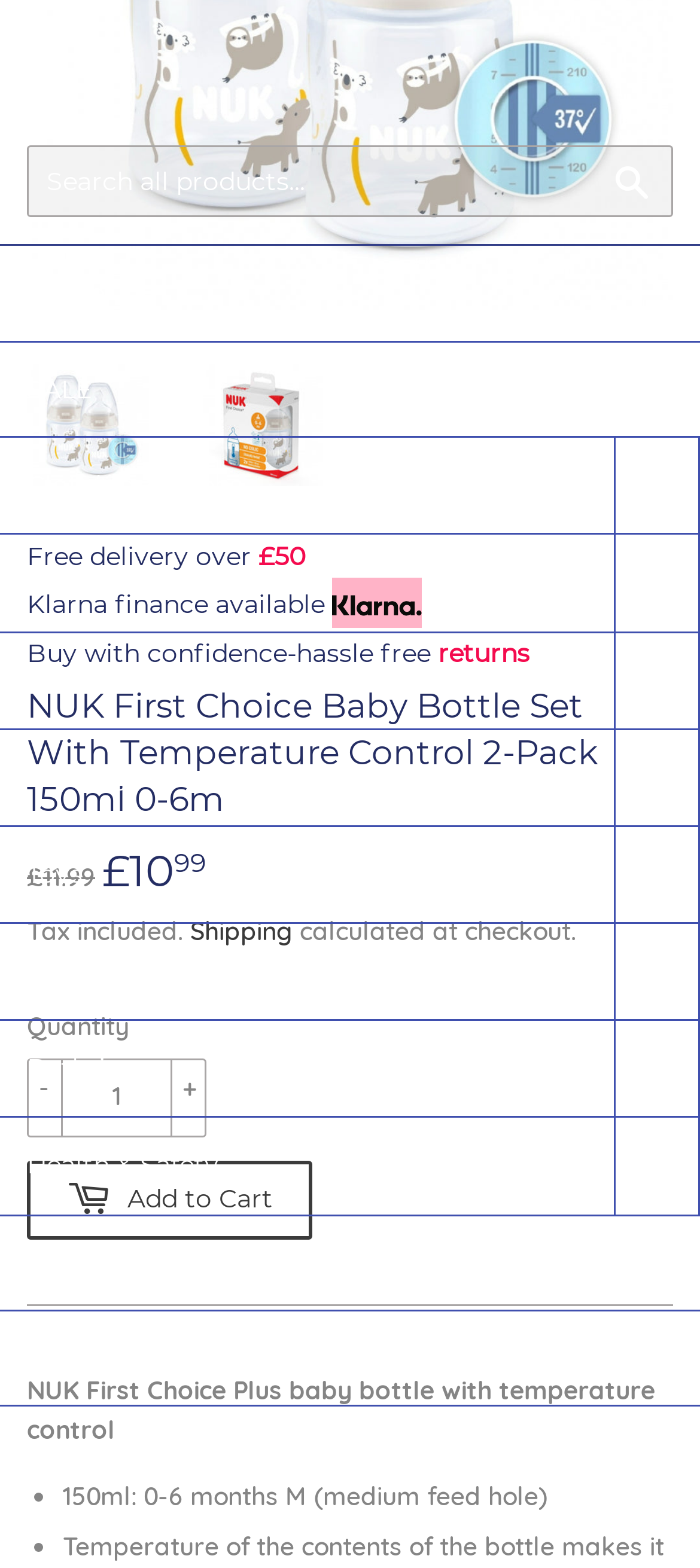Give the bounding box coordinates for the element described as: "parent_node: Nursery aria-label="Nursery Menu"".

[0.877, 0.403, 1.0, 0.464]